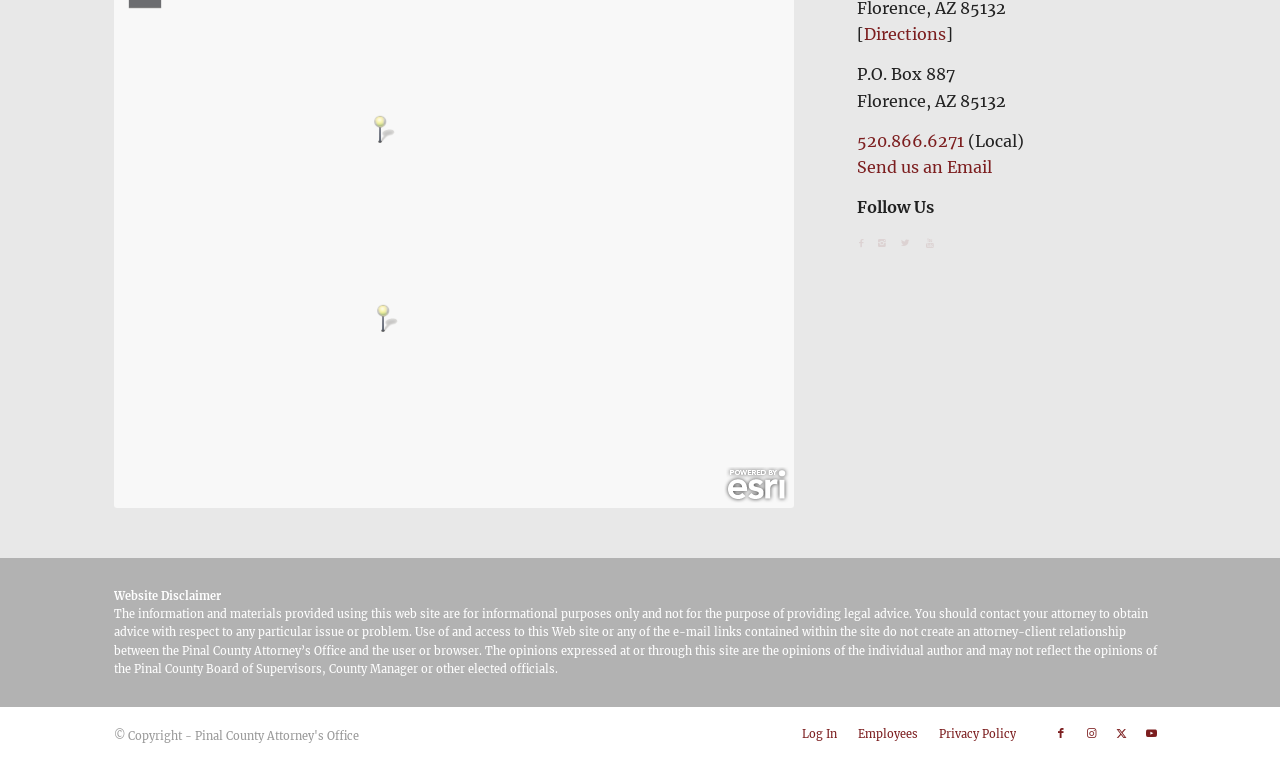Use a single word or phrase to answer the question:
How many menu items are available at the bottom of the webpage?

3